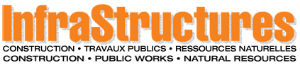How many sectors are mentioned below the main title?
Examine the image and give a concise answer in one word or a short phrase.

Three